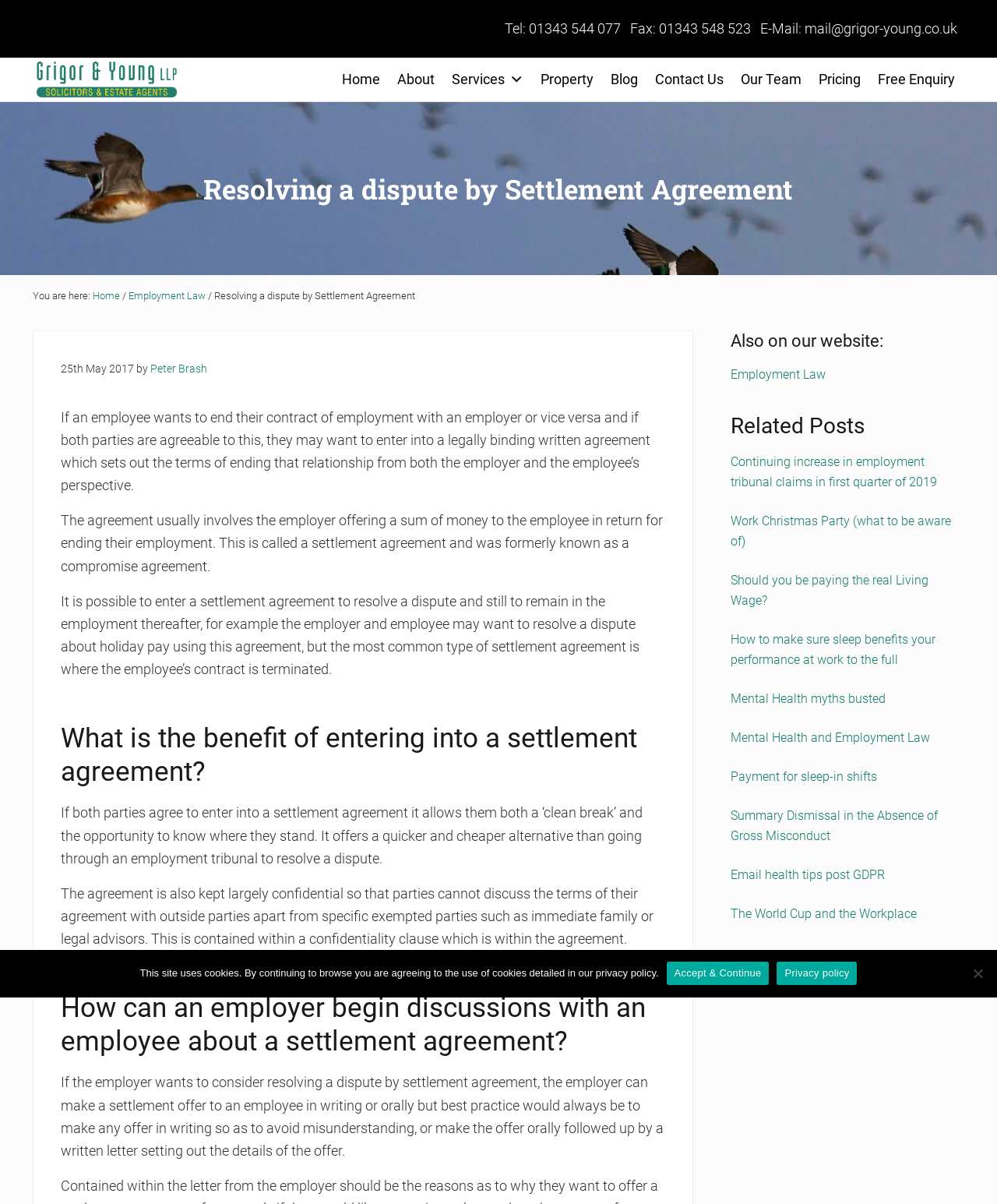Specify the bounding box coordinates of the area to click in order to execute this command: 'Click the 'Peter Brash' link'. The coordinates should consist of four float numbers ranging from 0 to 1, and should be formatted as [left, top, right, bottom].

[0.151, 0.301, 0.208, 0.311]